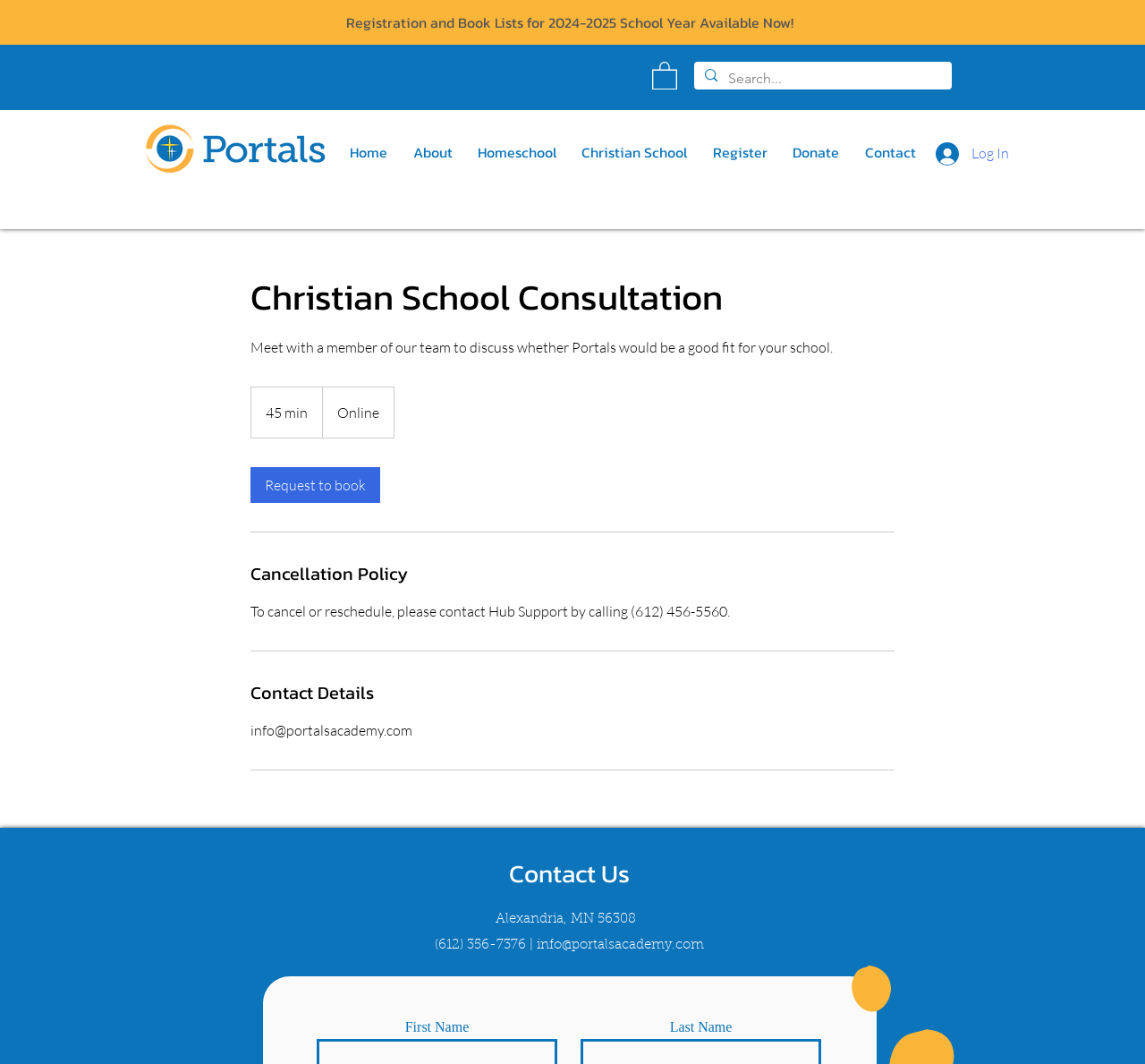How long does a Christian School Consultation meeting last?
Please provide a single word or phrase as your answer based on the image.

45 min